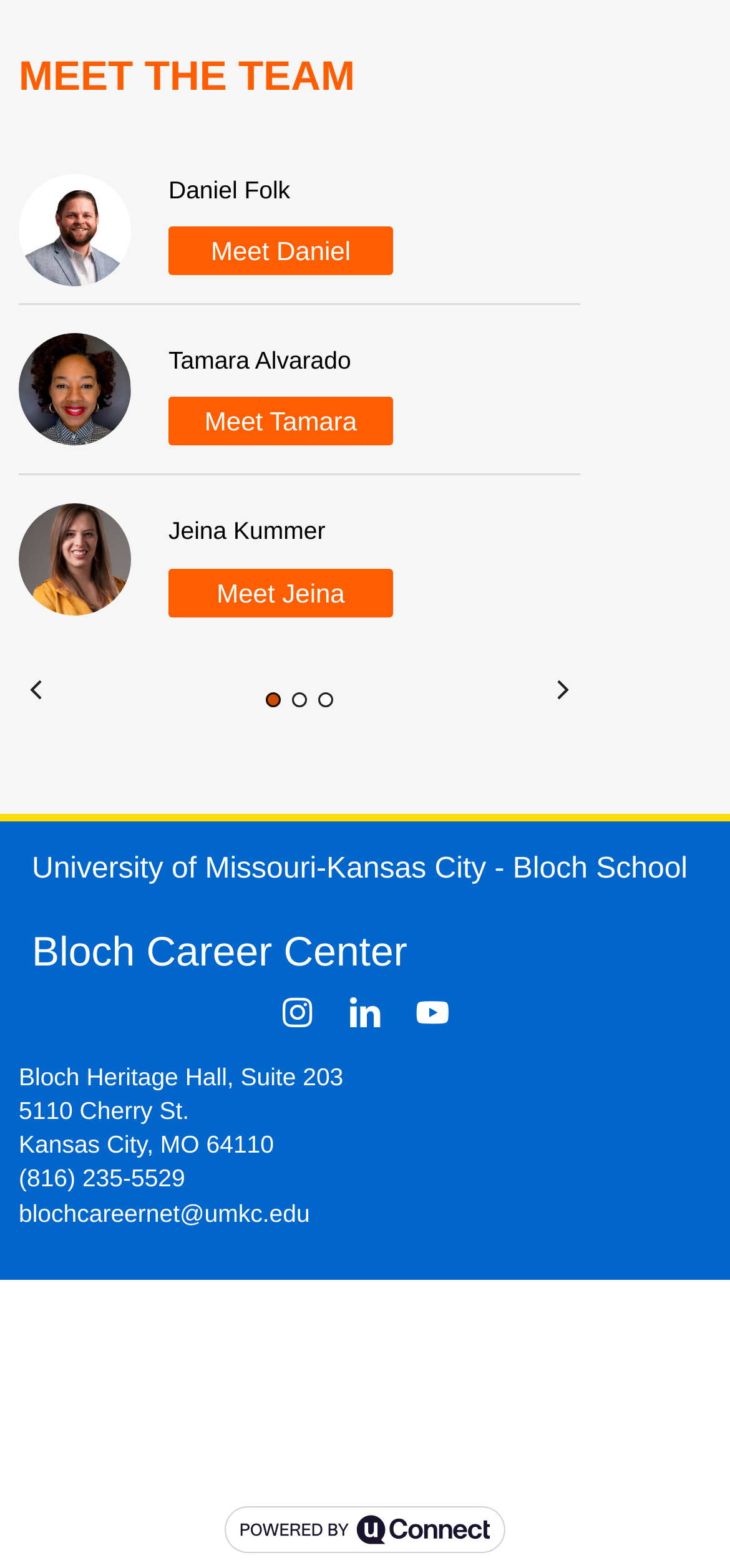Locate the bounding box of the UI element described by: "aria-label="Meet the Team Page 1"" in the given webpage screenshot.

[0.364, 0.441, 0.385, 0.451]